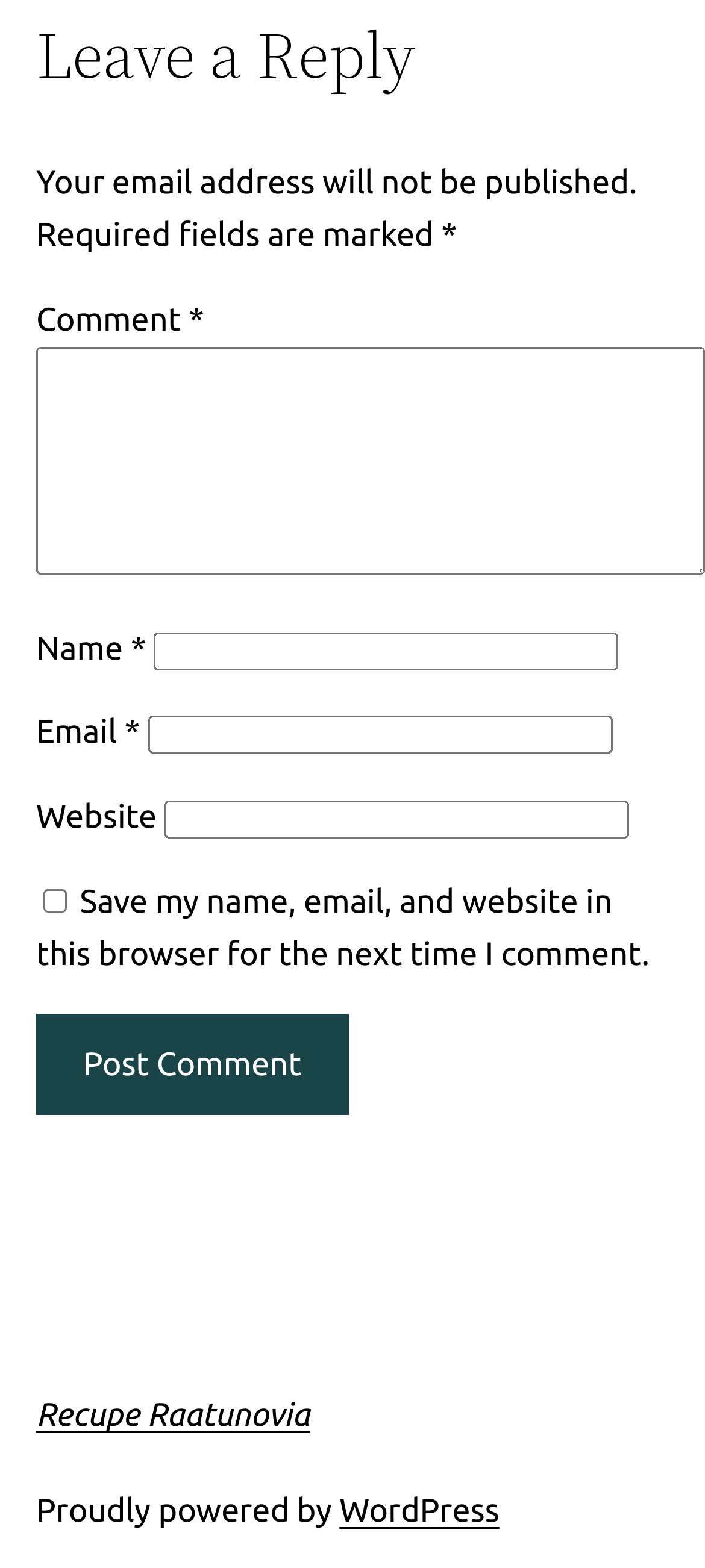Extract the bounding box coordinates for the UI element described as: "parent_node: Email * aria-describedby="email-notes" name="email"".

[0.209, 0.457, 0.868, 0.481]